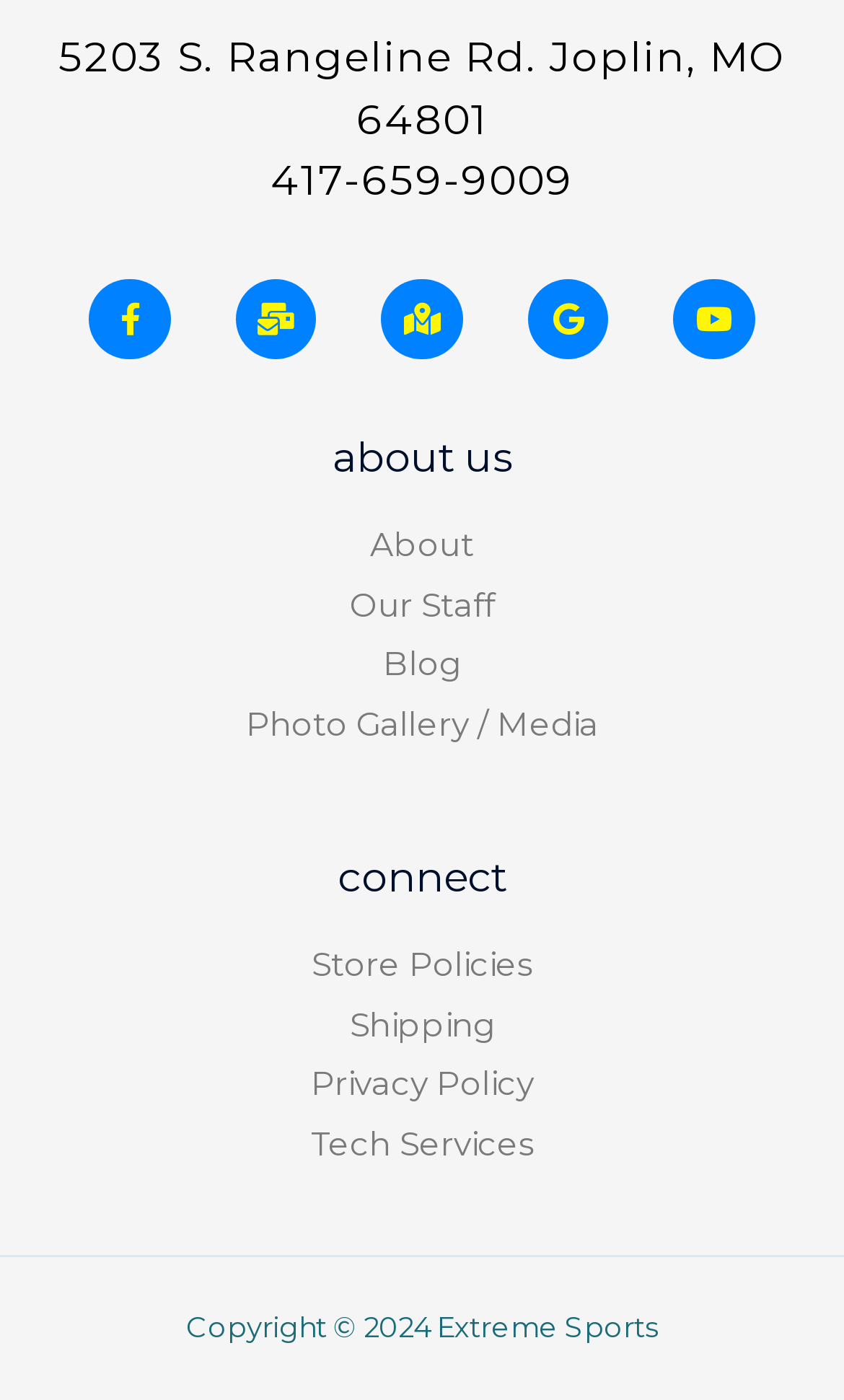From the details in the image, provide a thorough response to the question: How many social media links are available?

The social media links can be found in the middle section of the page, represented by icons. There are four links: Facebook, Mail, Map, and Google, which can be identified by their respective icons.